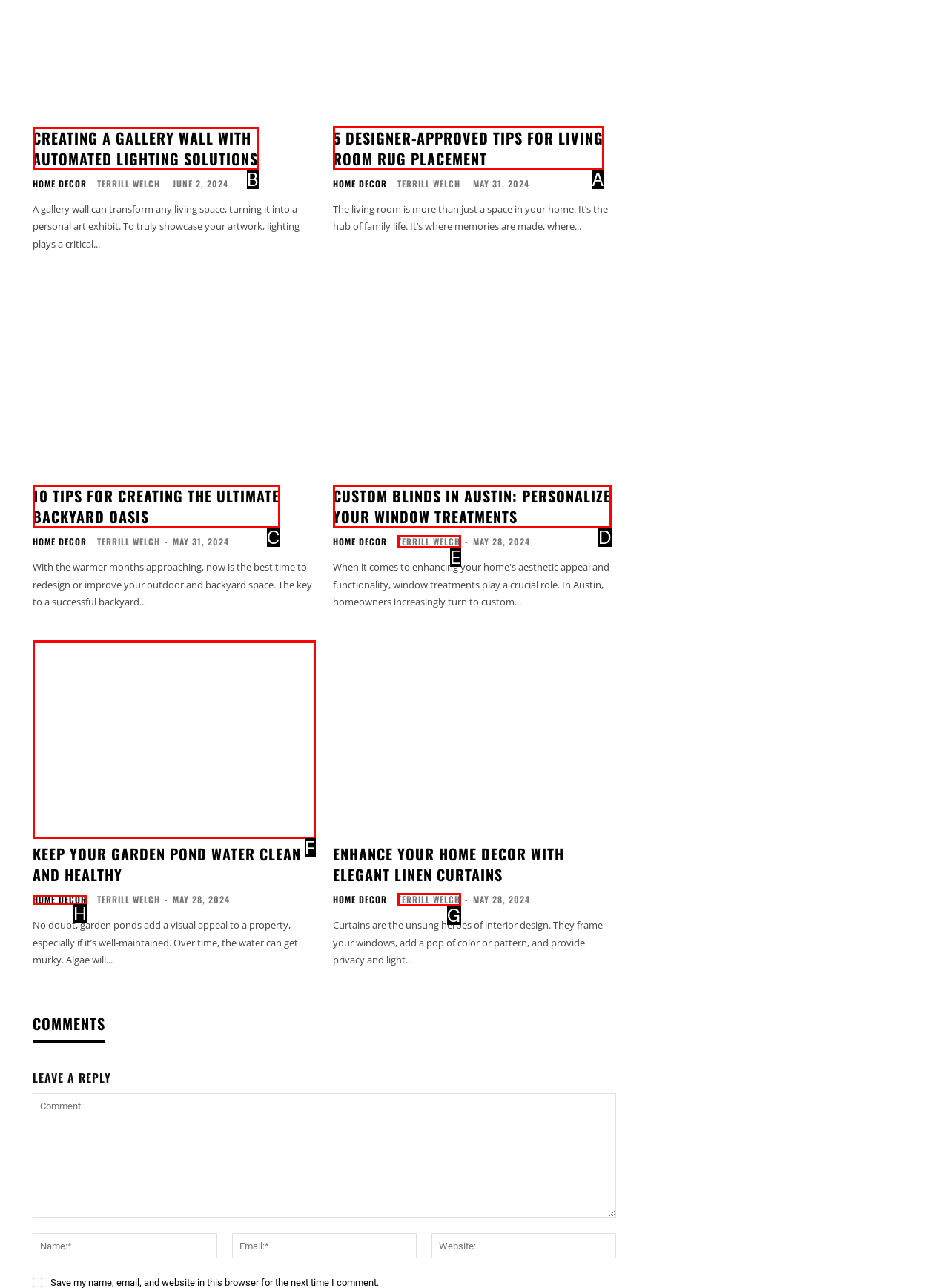Based on the task: Read the article '5 DESIGNER-APPROVED TIPS FOR LIVING ROOM RUG PLACEMENT', which UI element should be clicked? Answer with the letter that corresponds to the correct option from the choices given.

A